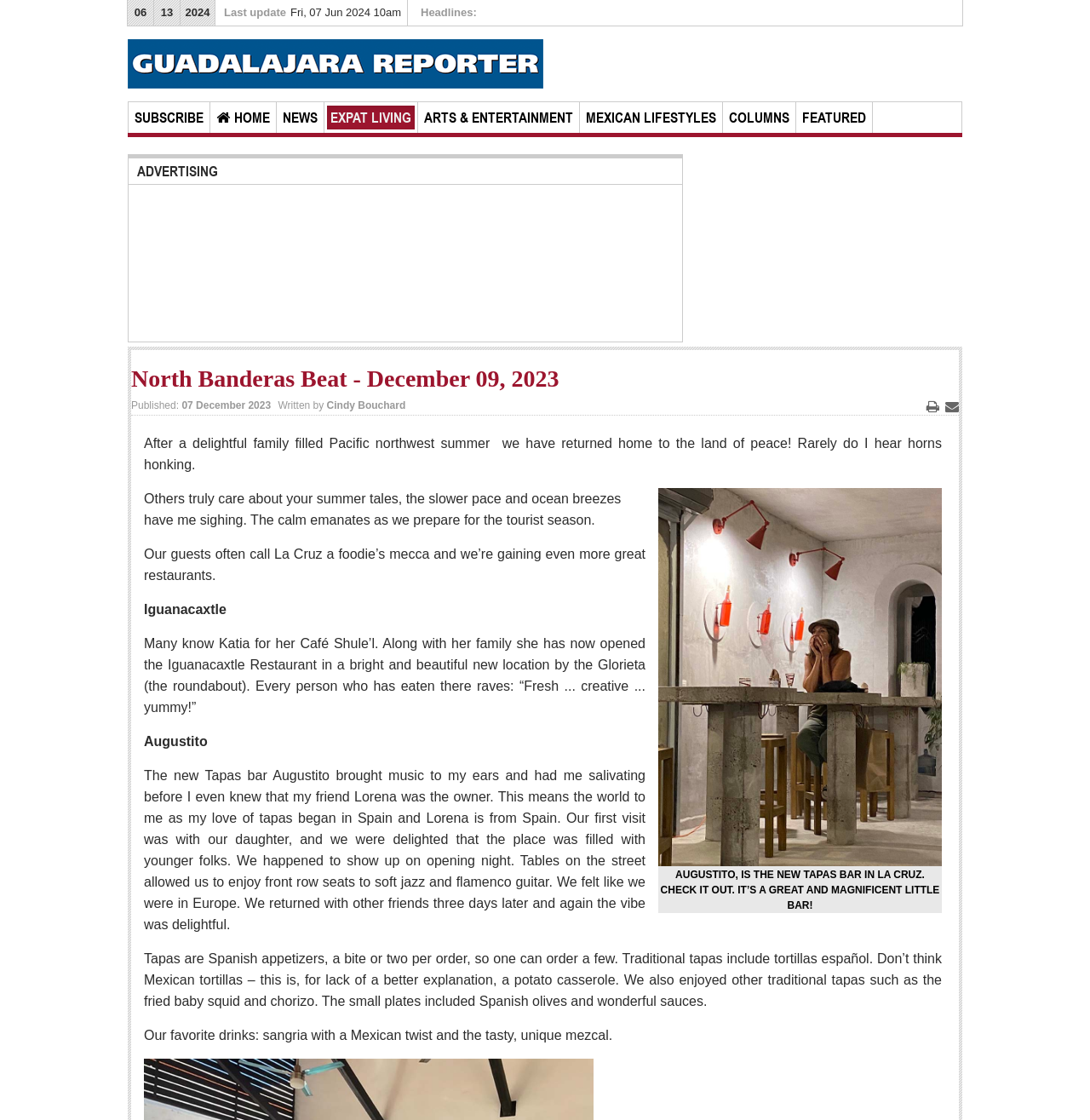Predict the bounding box for the UI component with the following description: "Notice of Collection".

None